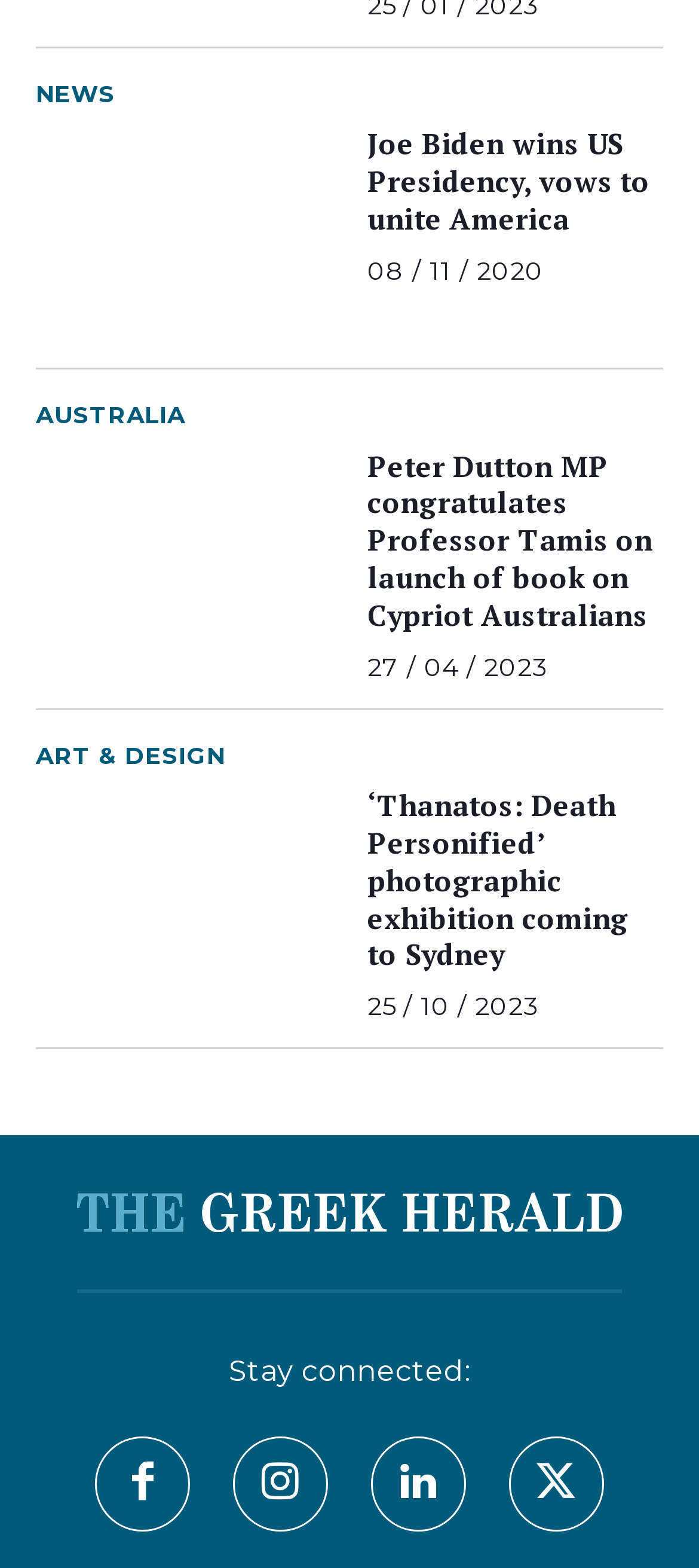Highlight the bounding box coordinates of the region I should click on to meet the following instruction: "Follow on Facebook".

[0.137, 0.917, 0.272, 0.977]